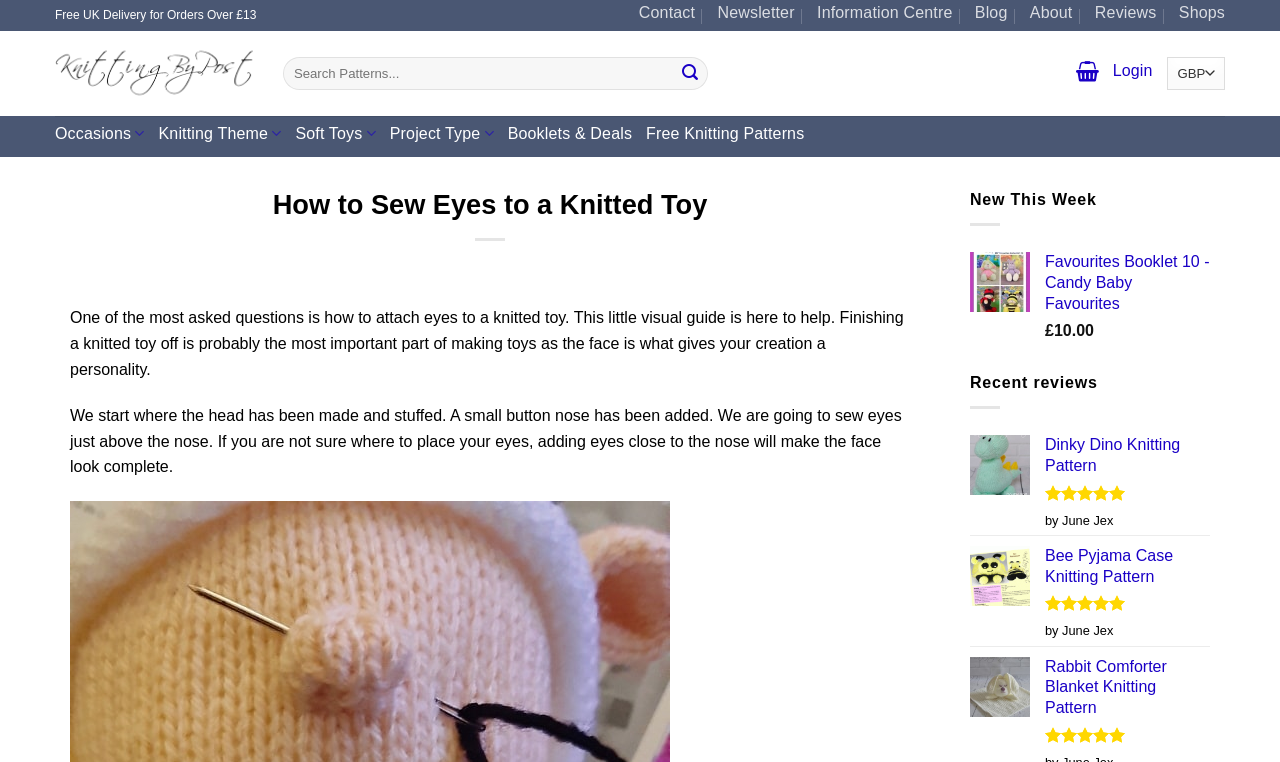Give a concise answer using only one word or phrase for this question:
What is the purpose of the 'How to Sew Eyes to a Knitted Toy' guide?

To help with finishing a knitted toy